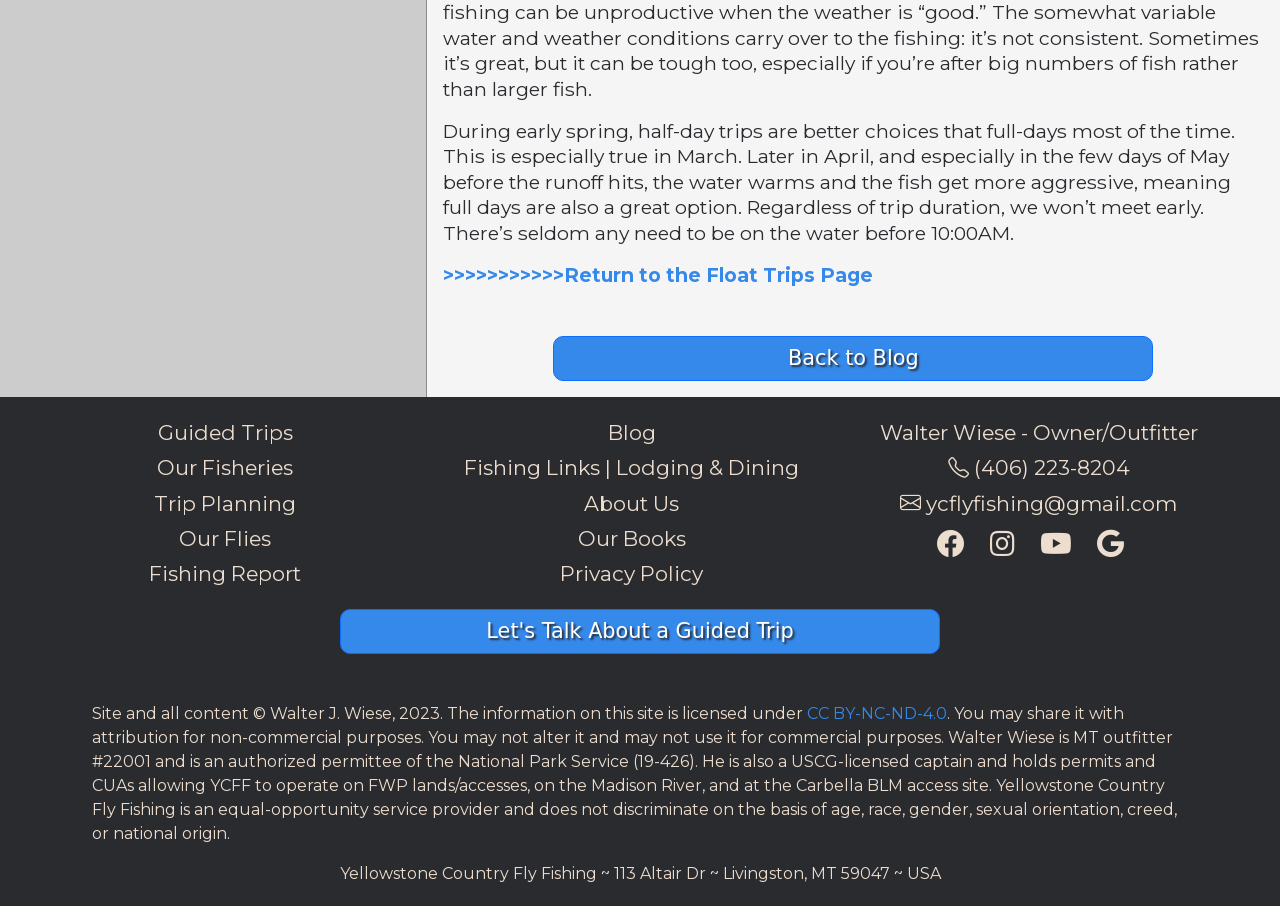Reply to the question below using a single word or brief phrase:
What is the recommended trip duration in early spring?

Half-day trips